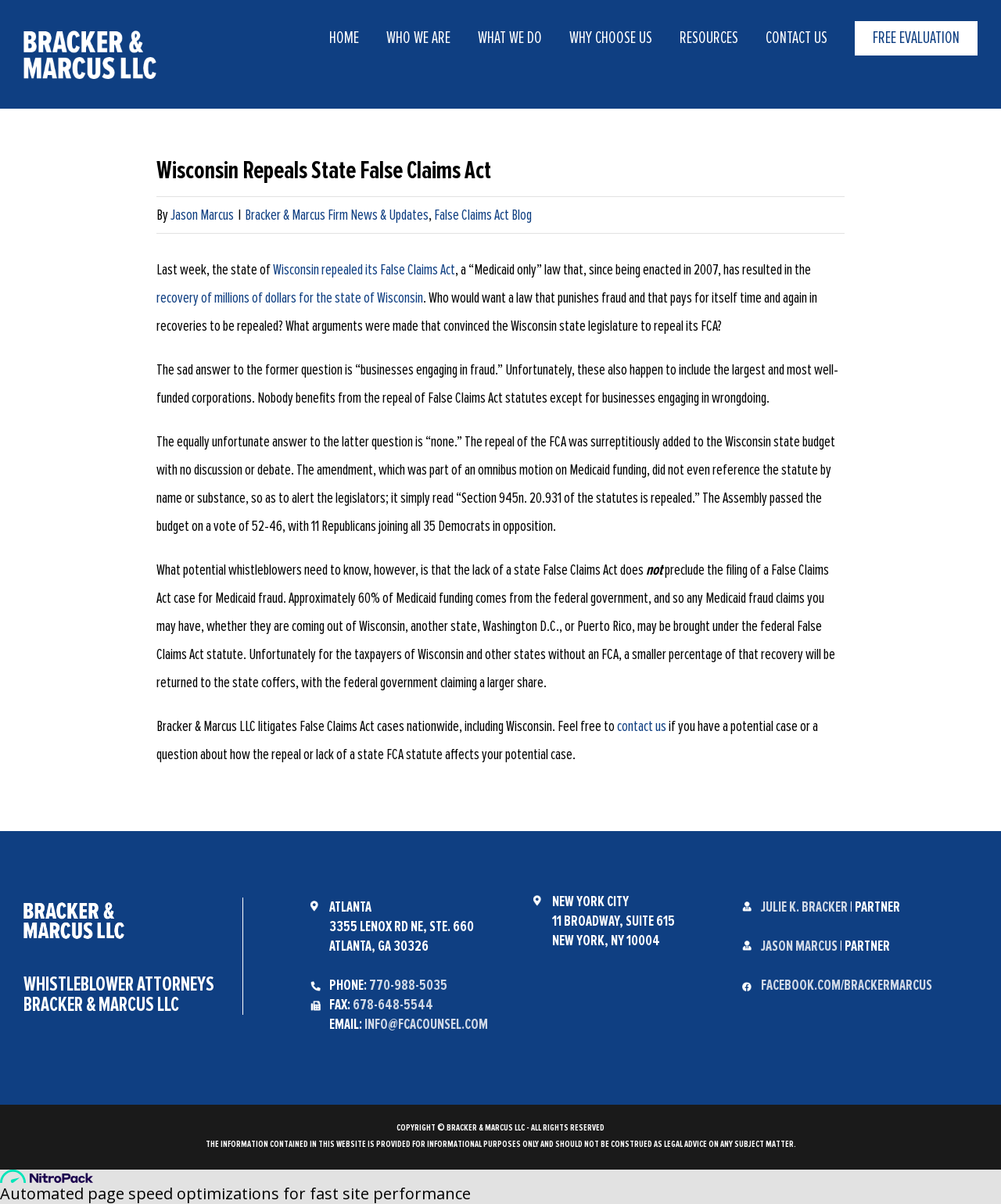What is the purpose of the False Claims Act?
Analyze the image and provide a thorough answer to the question.

I found the answer by reading the article content, where it explains that the False Claims Act is a law that punishes fraud and has resulted in the recovery of millions of dollars for the state of Wisconsin.